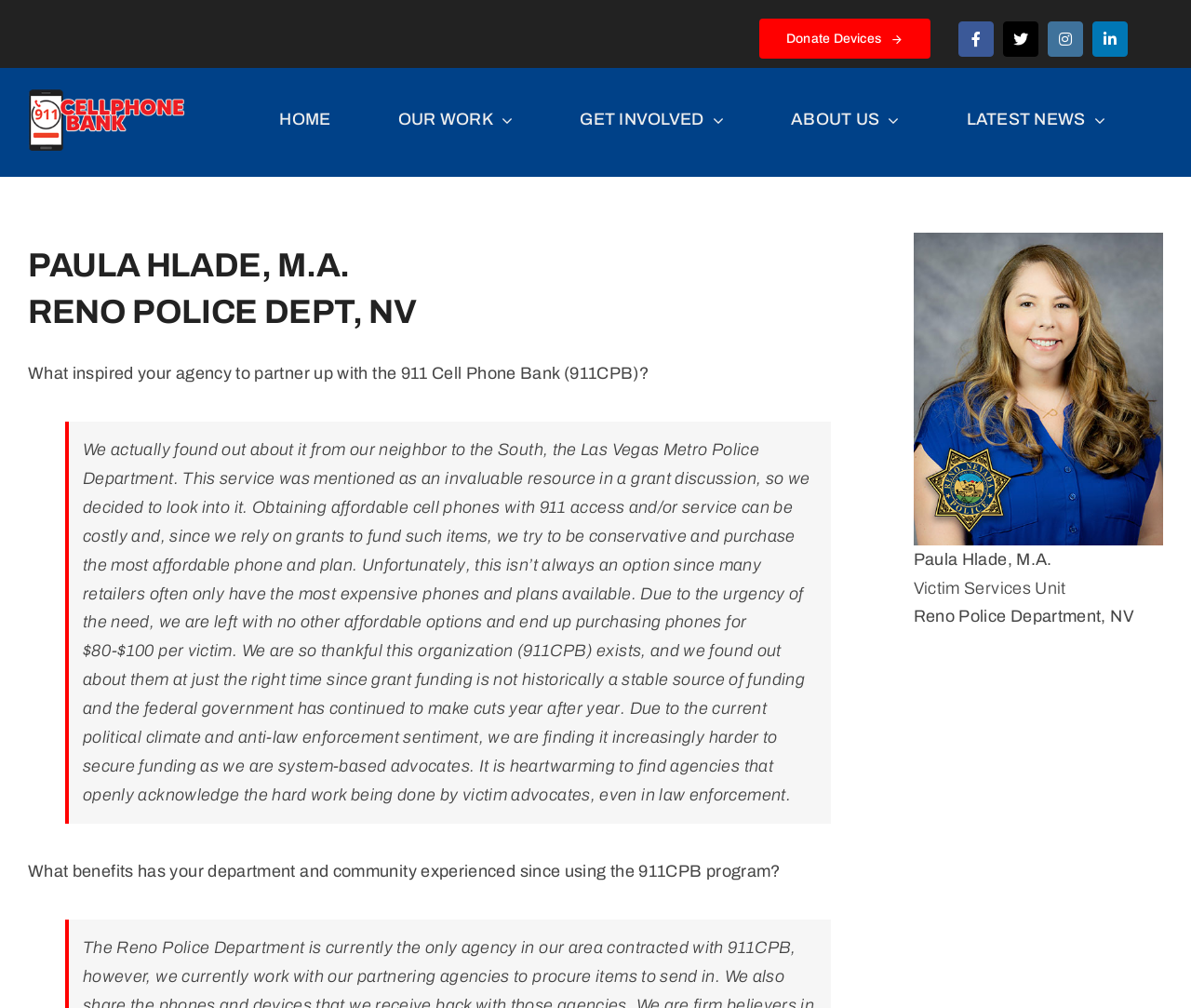Using the element description GET INVOLVED, predict the bounding box coordinates for the UI element. Provide the coordinates in (top-left x, top-left y, bottom-right x, bottom-right y) format with values ranging from 0 to 1.

[0.487, 0.086, 0.608, 0.152]